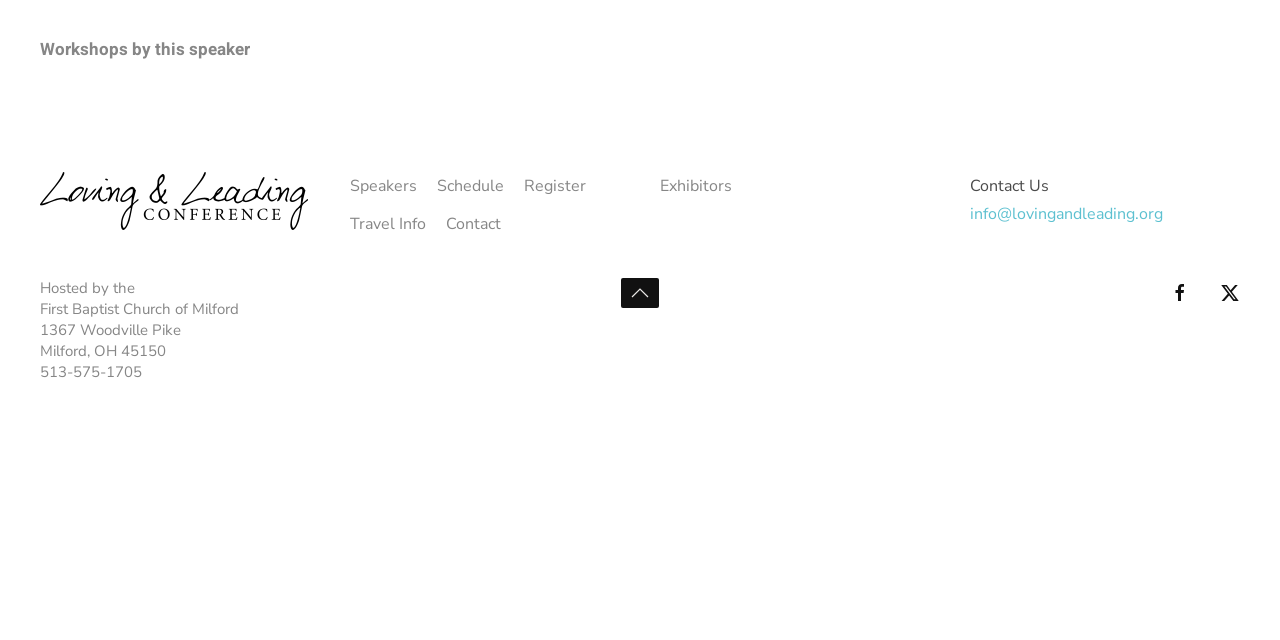Find the bounding box coordinates for the HTML element described in this sentence: "aria-label="Back to top"". Provide the coordinates as four float numbers between 0 and 1, in the format [left, top, right, bottom].

[0.485, 0.434, 0.515, 0.481]